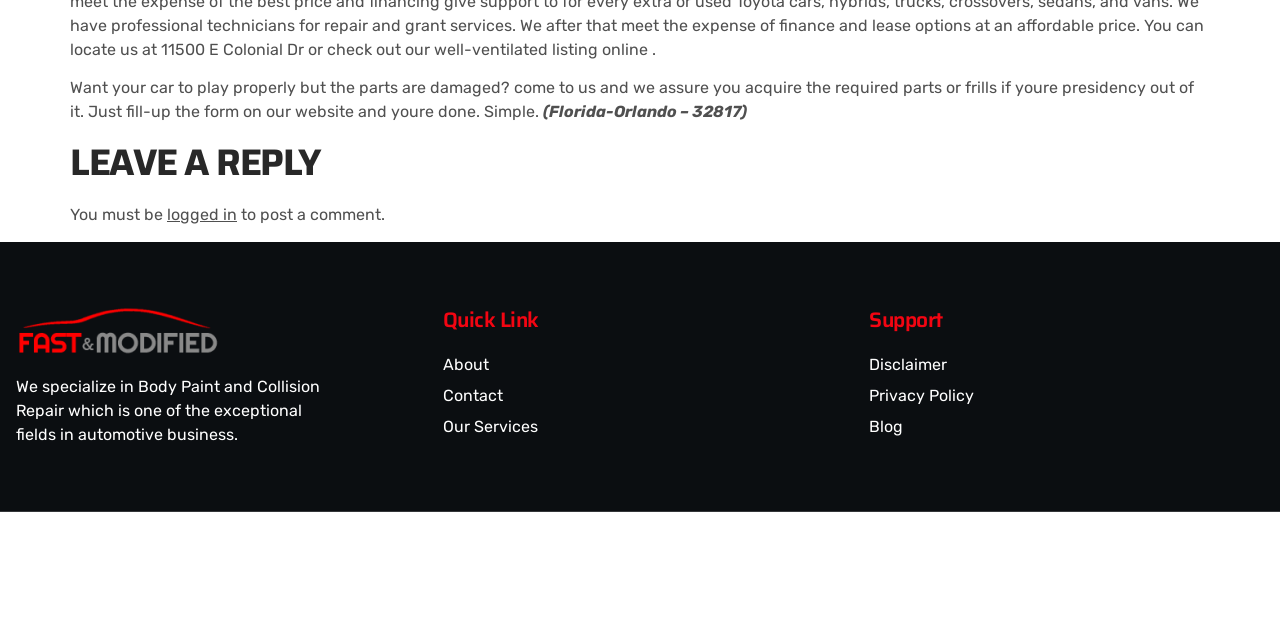Extract the bounding box coordinates for the UI element described by the text: "Contact". The coordinates should be in the form of [left, top, right, bottom] with values between 0 and 1.

[0.346, 0.6, 0.654, 0.638]